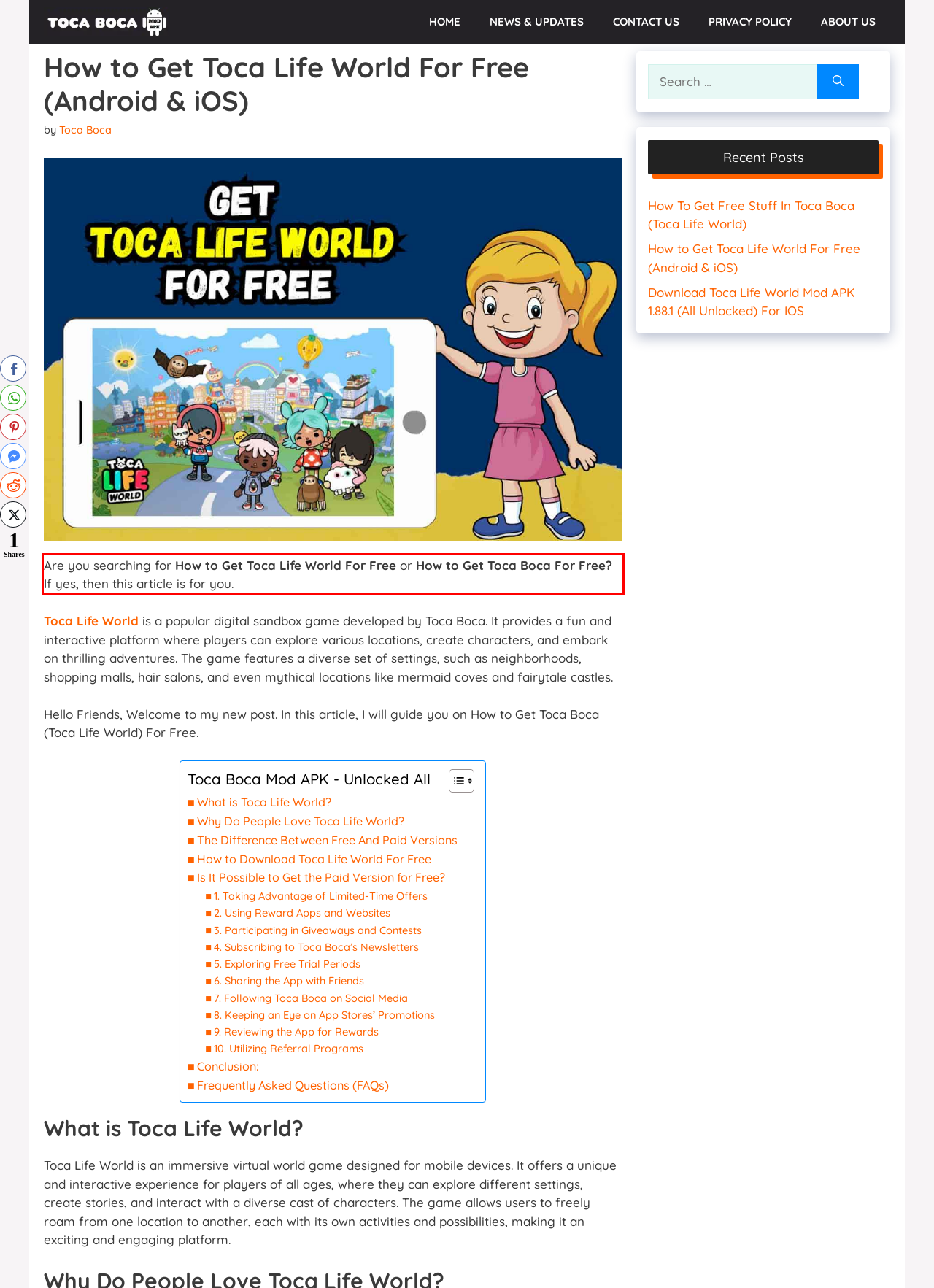You are provided with a screenshot of a webpage that includes a UI element enclosed in a red rectangle. Extract the text content inside this red rectangle.

Are you searching for How to Get Toca Life World For Free or How to Get Toca Boca For Free? If yes, then this article is for you.